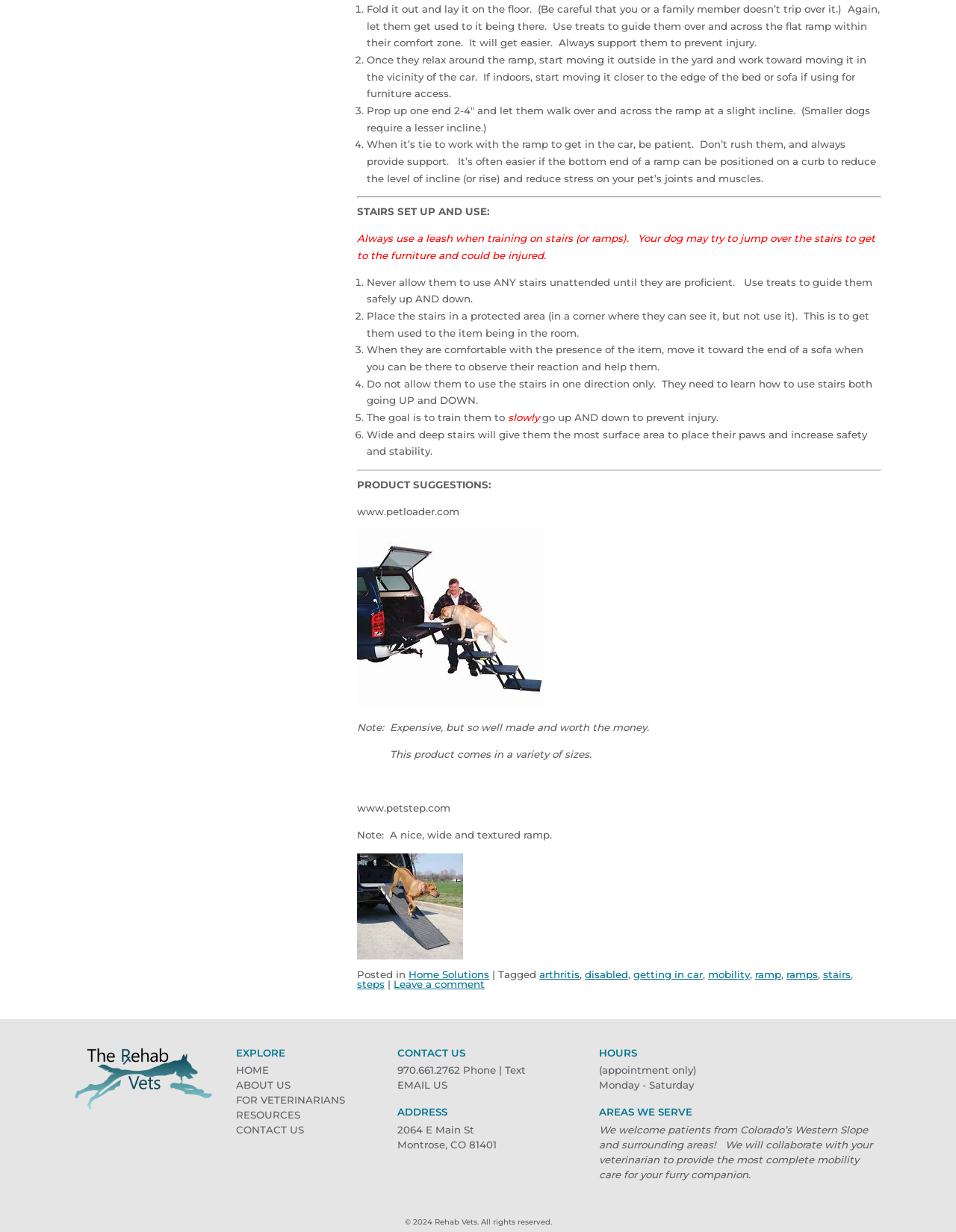Analyze the image and answer the question with as much detail as possible: 
What is the goal of training a pet to use stairs?

The webpage emphasizes the importance of training a pet to use stairs safely, with the goal of preventing injury, by teaching them to go up and down stairs slowly and carefully.